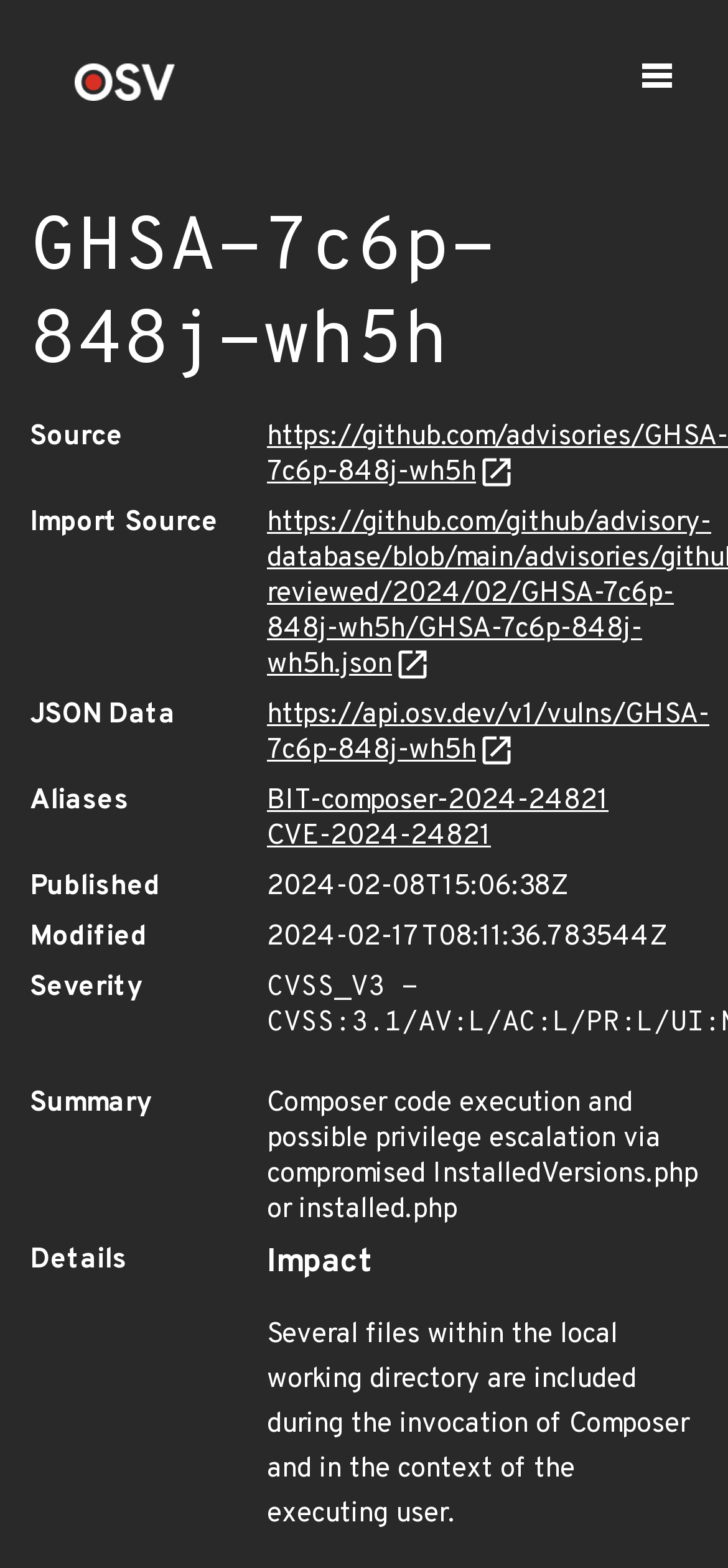Generate a comprehensive description of the webpage.

The webpage appears to be a comprehensive vulnerability database for open-source projects and dependencies. At the top left, there is an OSV logo image and a "Home page" link. To the right of the logo, there is a hamburger menu checkbox.

The main content of the page is a detailed description of a specific vulnerability, GHSA-7c6p-848j-wh5h. The title of the vulnerability is prominently displayed at the top of the page. Below the title, there is a description list with several terms and details. The terms include "Source", "Import Source", "JSON Data", "Aliases", "Published", "Modified", "Severity", and "Summary". Each term has a corresponding detail, which includes links to external resources, such as GitHub and API endpoints, as well as static text providing more information about the vulnerability.

The "Aliases" section lists two links, BIT-composer-2024-24821 and CVE-2024-24821. The "Published" and "Modified" sections display the dates and times when the vulnerability was published and modified, respectively. The "Severity" section does not have a corresponding detail, but it is likely that the severity level is implied by the content of the page.

The "Summary" section provides a brief description of the vulnerability, which involves Composer code execution and possible privilege escalation via compromised InstalledVersions.php or installed.php files. Below the summary, there is a "Details" heading, followed by a detailed description of the impact of the vulnerability, which explains how several files within the local working directory are included during the invocation of Composer and in the context of the executing user.